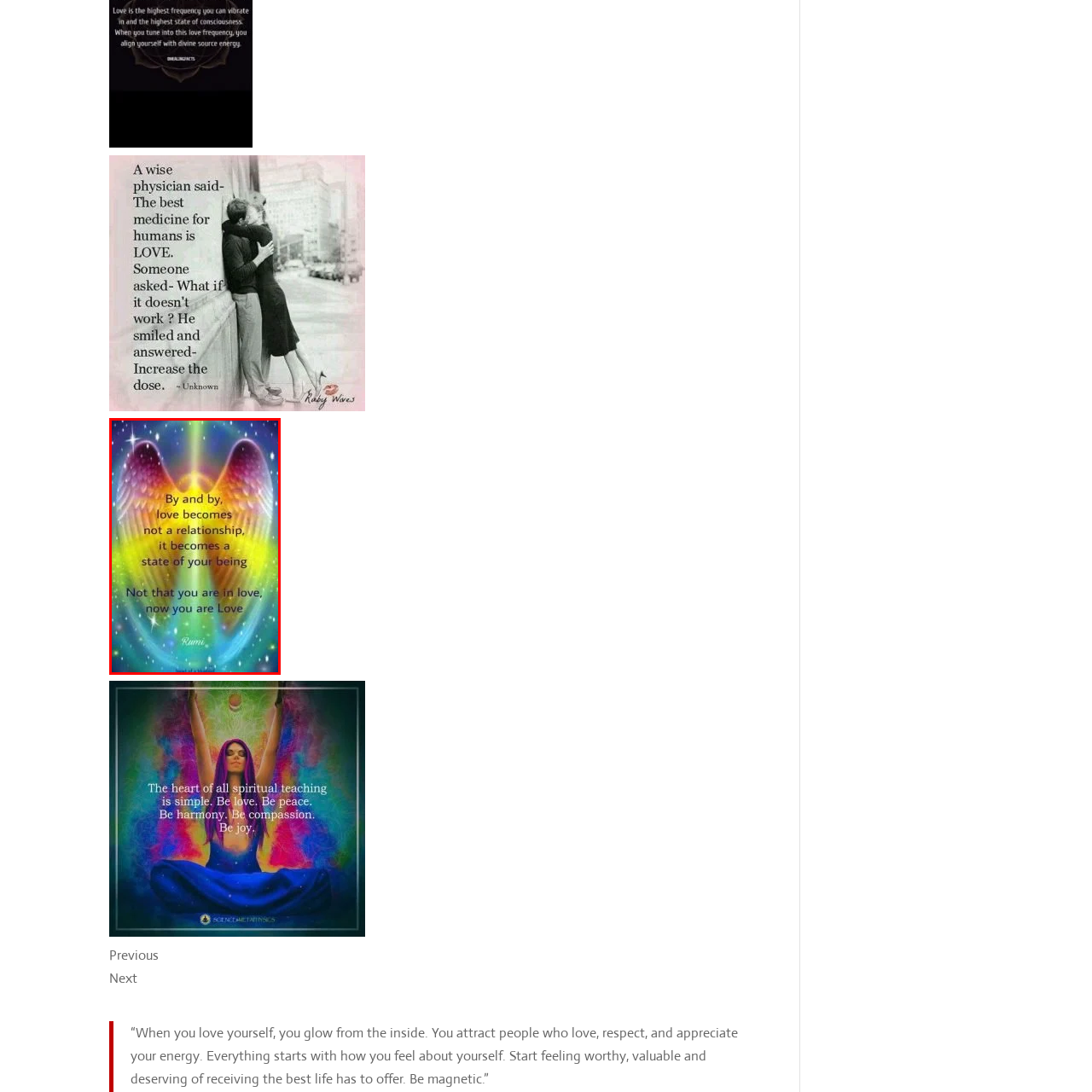What is the overall tone of the composition?
Pay attention to the section of the image highlighted by the red bounding box and provide a comprehensive answer to the question.

The overall composition exudes positivity, encouraging viewers to embrace their own worth and the powerful energy of love, as conveyed through the vibrant and ethereal background, the elegant font, and the profound quote by Rumi.